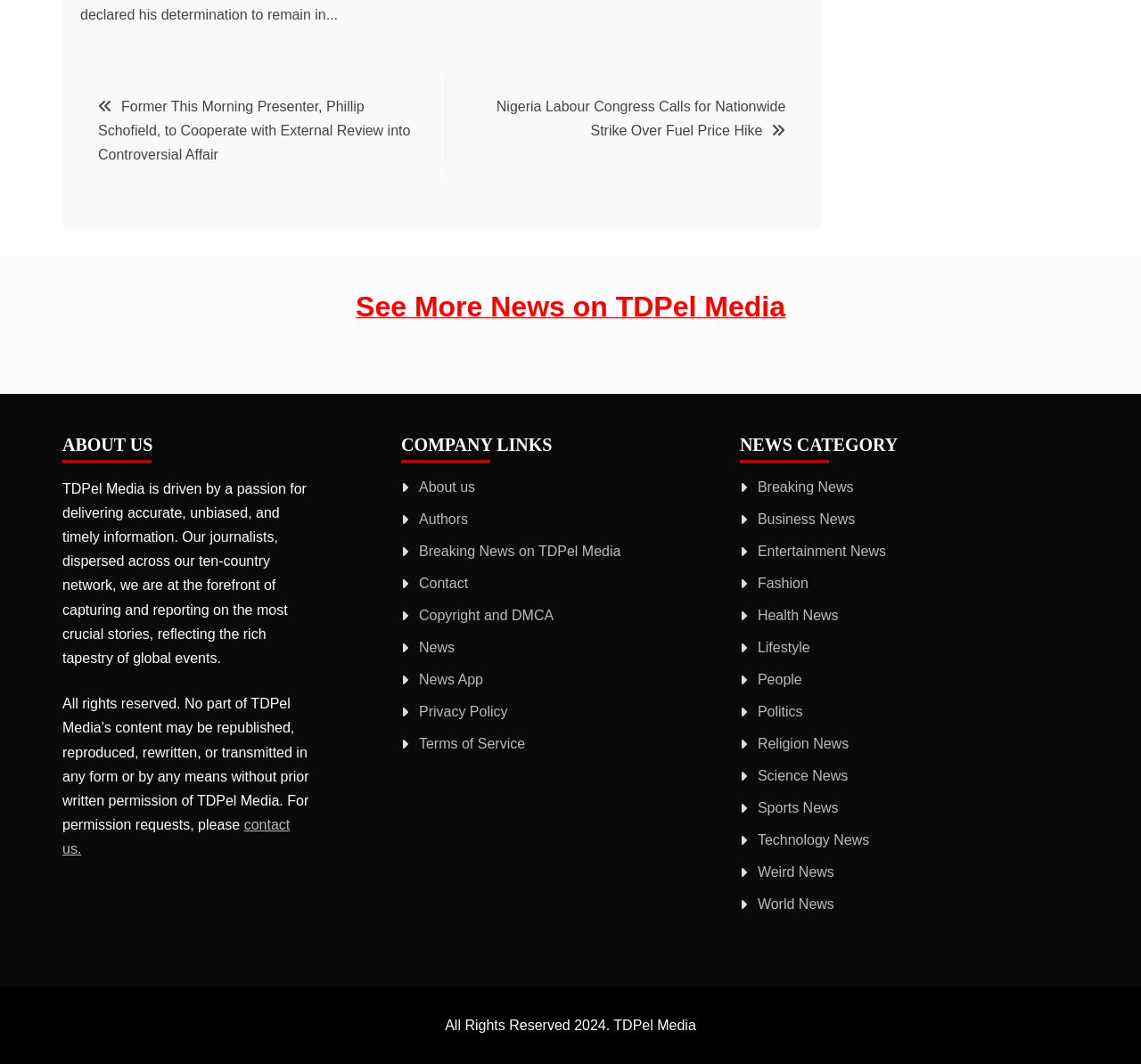Provide the bounding box coordinates of the HTML element this sentence describes: "News". The bounding box coordinates consist of four float numbers between 0 and 1, i.e., [left, top, right, bottom].

[0.367, 0.601, 0.398, 0.615]